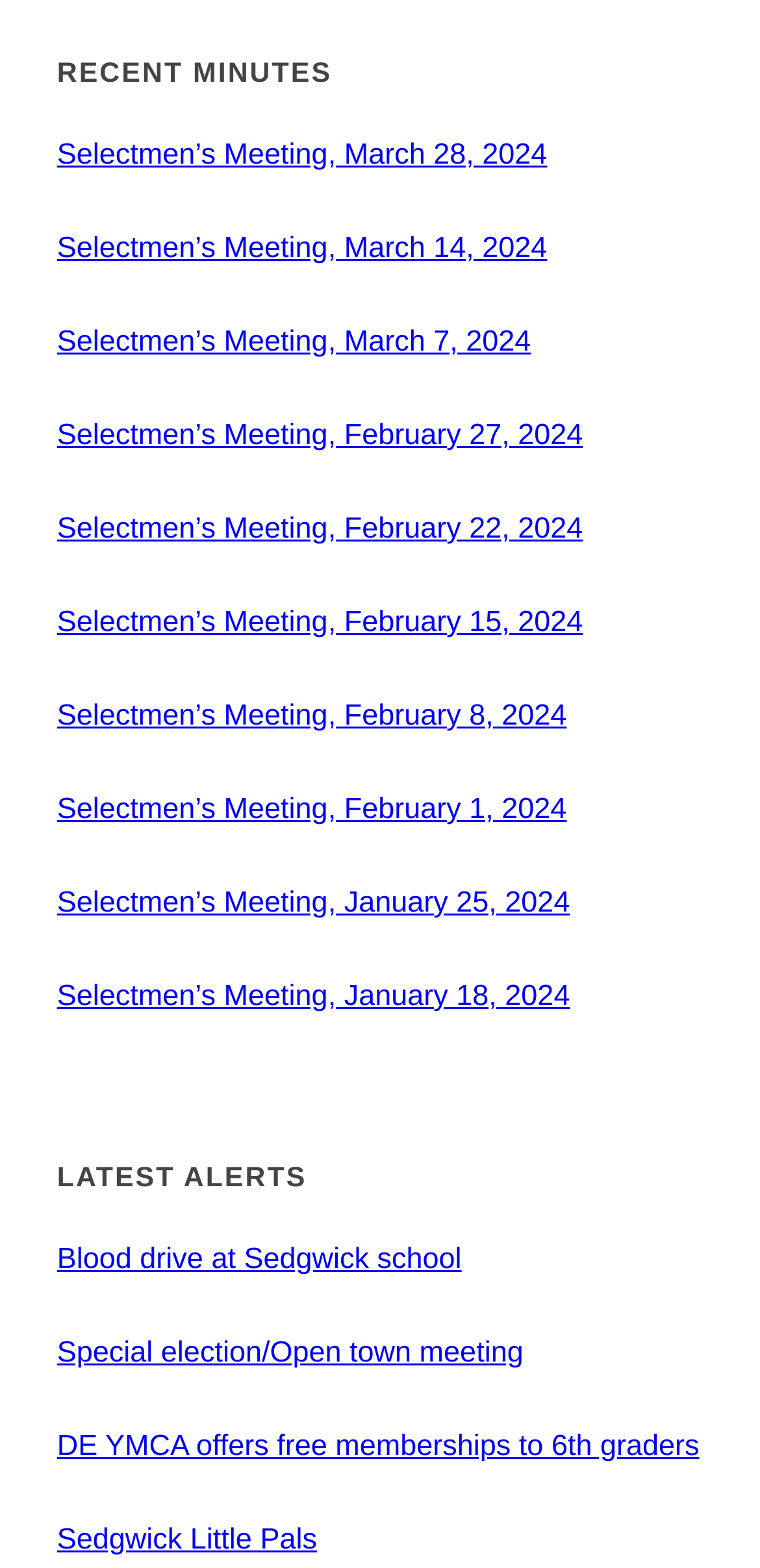How many alerts are listed?
Give a one-word or short-phrase answer derived from the screenshot.

4